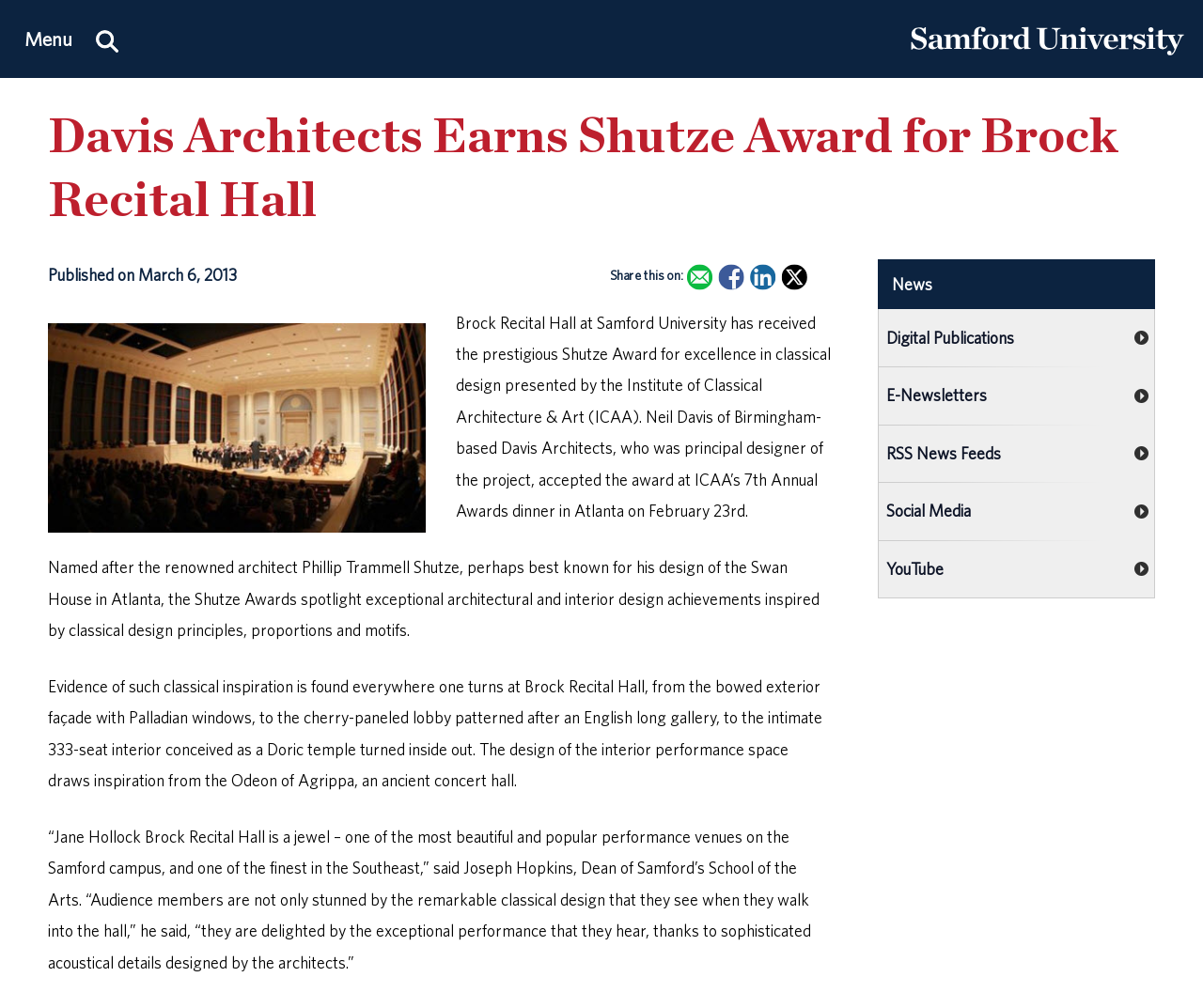Locate the bounding box coordinates of the clickable region necessary to complete the following instruction: "View News". Provide the coordinates in the format of four float numbers between 0 and 1, i.e., [left, top, right, bottom].

[0.73, 0.257, 0.96, 0.307]